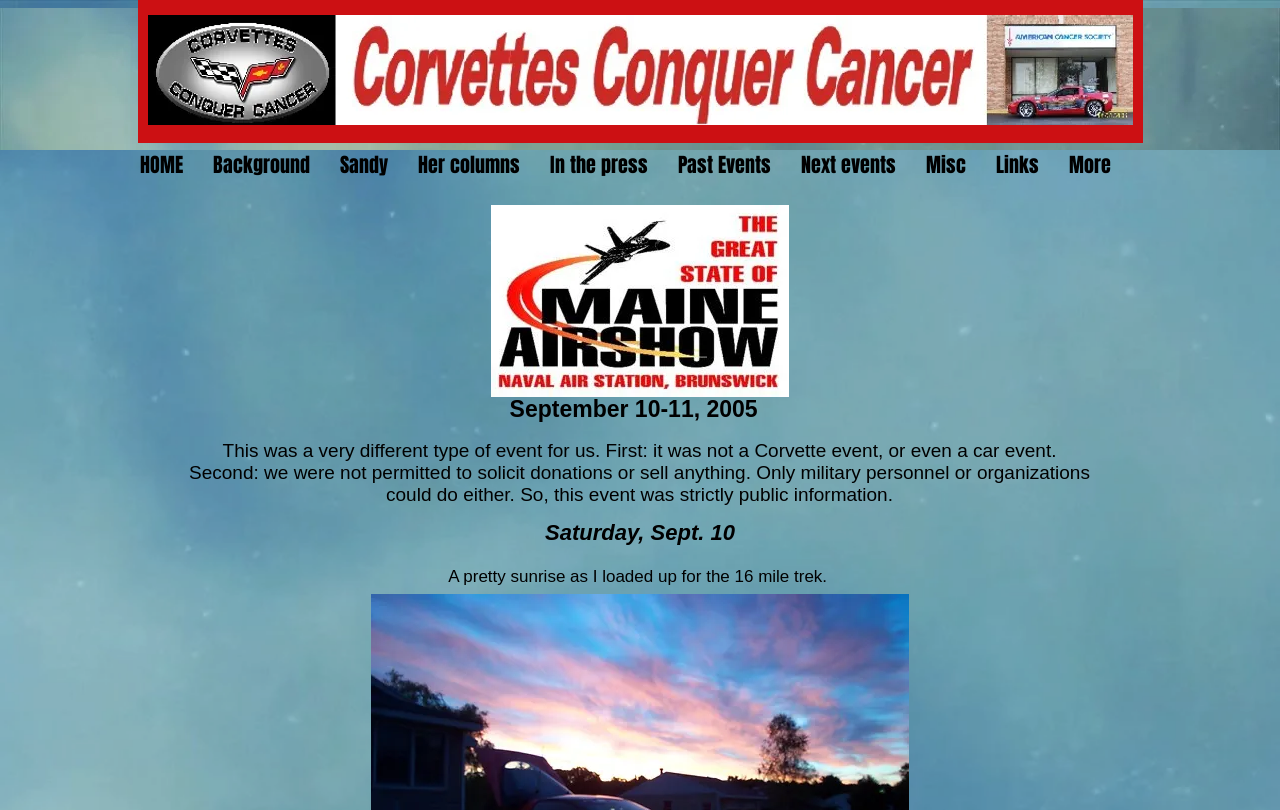Detail the various sections and features present on the webpage.

The webpage is about GSOMAS 05, with a navigation menu at the top, spanning almost the entire width of the page. The menu consists of 10 links, including "HOME", "Background", "Sandy", "Her columns", "In the press", "Past Events", "Next events", "Misc", and "Links", with "More" at the end. 

Below the navigation menu, there is a section with a date "September 10-11, 2005" in the middle. 

Underneath the date, there is a paragraph of text describing an event, mentioning that it was different from their usual events, and that they were not allowed to solicit donations or sell anything. 

Further down, there are two more sections of text. The first one is titled "Saturday, Sept. 10" and is positioned below the previous paragraph. The second section is a description of a sunrise, accompanied by an image, which is not explicitly mentioned in the accessibility tree but can be inferred from the context.